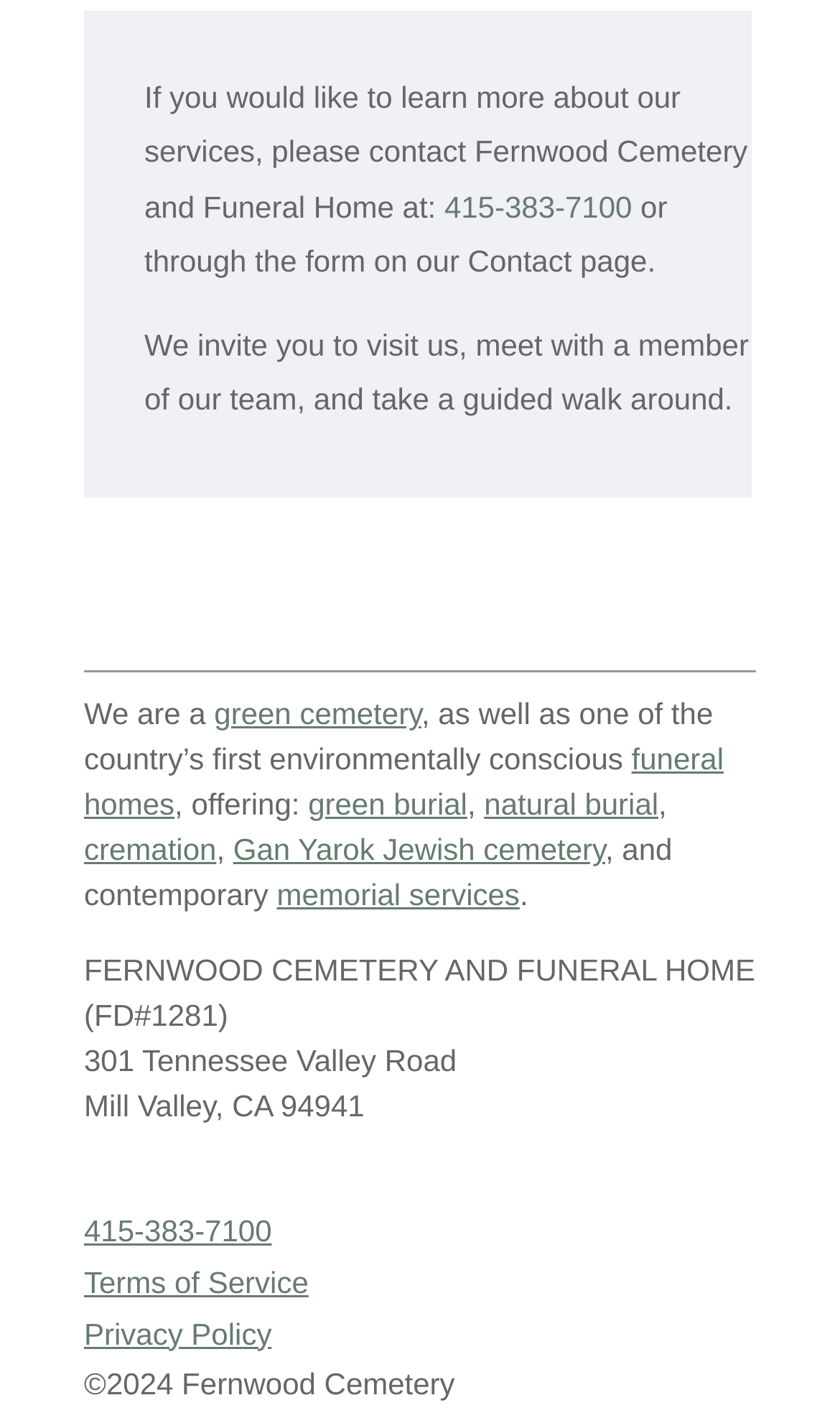Identify the bounding box coordinates of the specific part of the webpage to click to complete this instruction: "Visit the Contact page".

[0.172, 0.133, 0.794, 0.196]